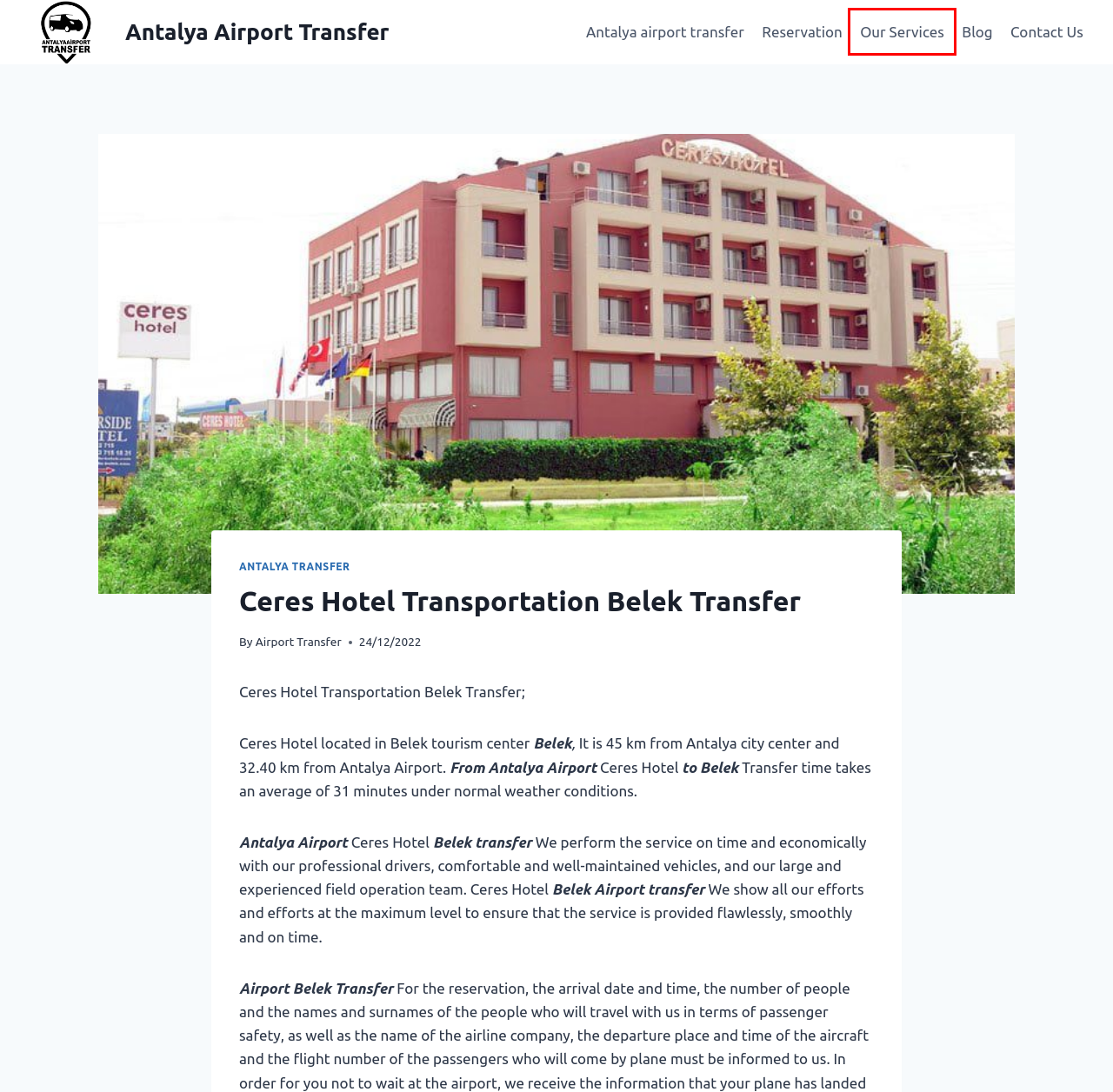Consider the screenshot of a webpage with a red bounding box and select the webpage description that best describes the new page that appears after clicking the element inside the red box. Here are the candidates:
A. Antalya Transfer Archives - Antalya Airport Transfer
B. Hotel Archives - Antalya Airport Transfer
C. Kadence WP | Free and Premium WordPress Themes & Plugins
D. Blog - Antalya Airport Transfer
E. Our Services - Antalya Airport Transfer
F. Contact Us - Antalya Airport Transfer
G. Antalya Airport Transfer - 24/7 365 Day Transfer Services
H. Reservation - Antalya Airport Transfer

E